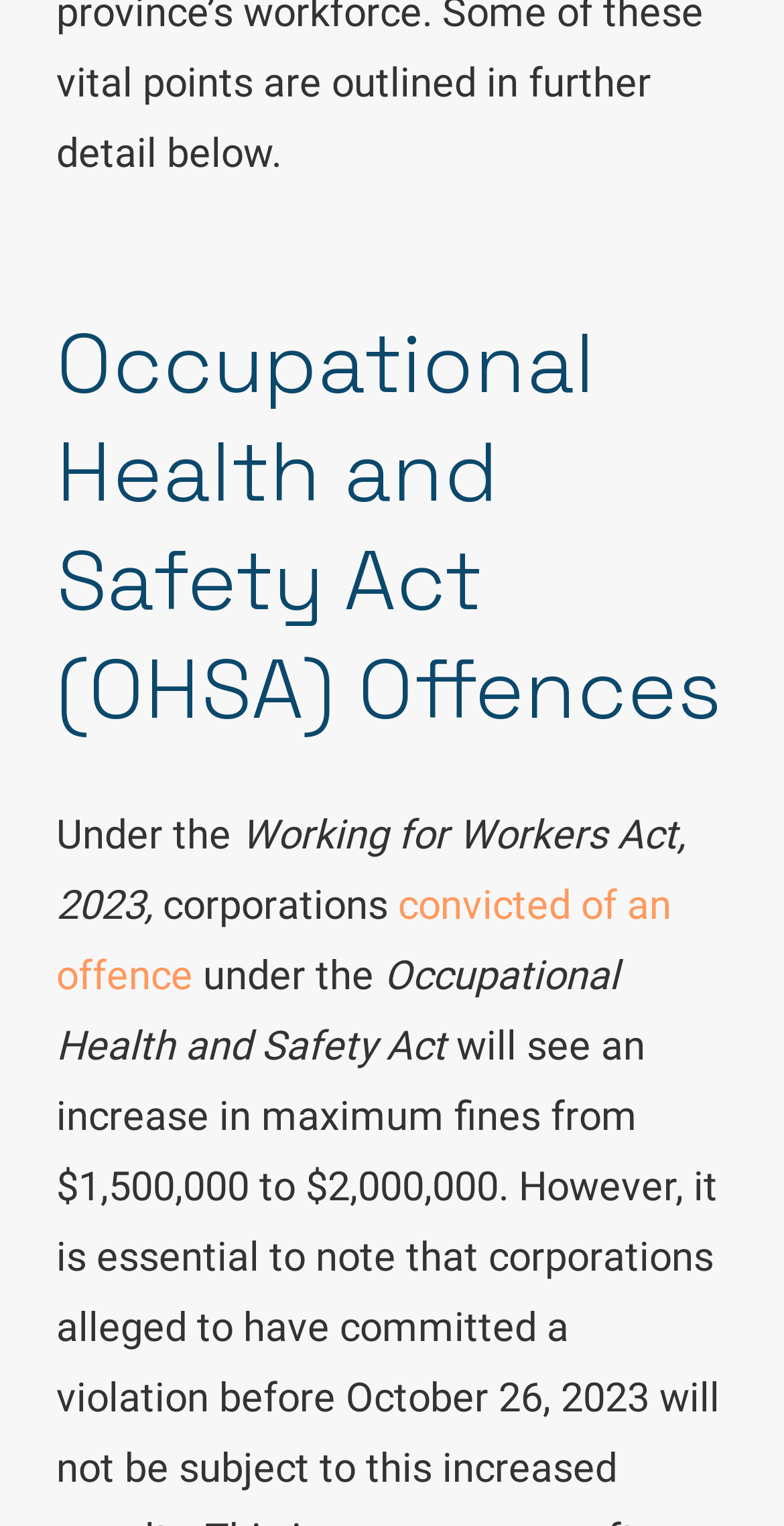Please specify the bounding box coordinates of the clickable region to carry out the following instruction: "Search for products". The coordinates should be four float numbers between 0 and 1, in the format [left, top, right, bottom].

None